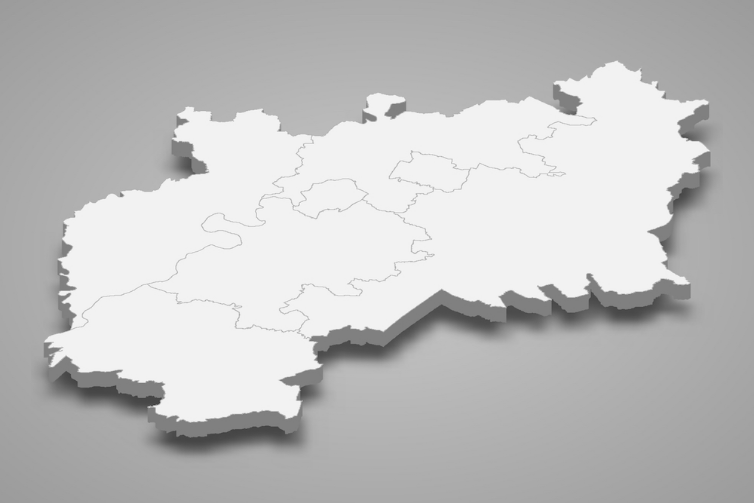Offer a detailed narrative of the scene shown in the image.

The image displays a three-dimensional outline of a geographic area, which represents the location of a significant land deal involving Bromford Housing Association. This visual aids in understanding the context of the recent announcement regarding the acquisition of a 19.5-acre site in Matson, Gloucestershire. This site is planned to be developed into over 200 new homes, contributing to the ongoing efforts to provide affordable and quality housing options. The land deal is part of Bromford's ambitious strategy, aligning with their commitment to meet housing demands and enhance customer experience in the community.